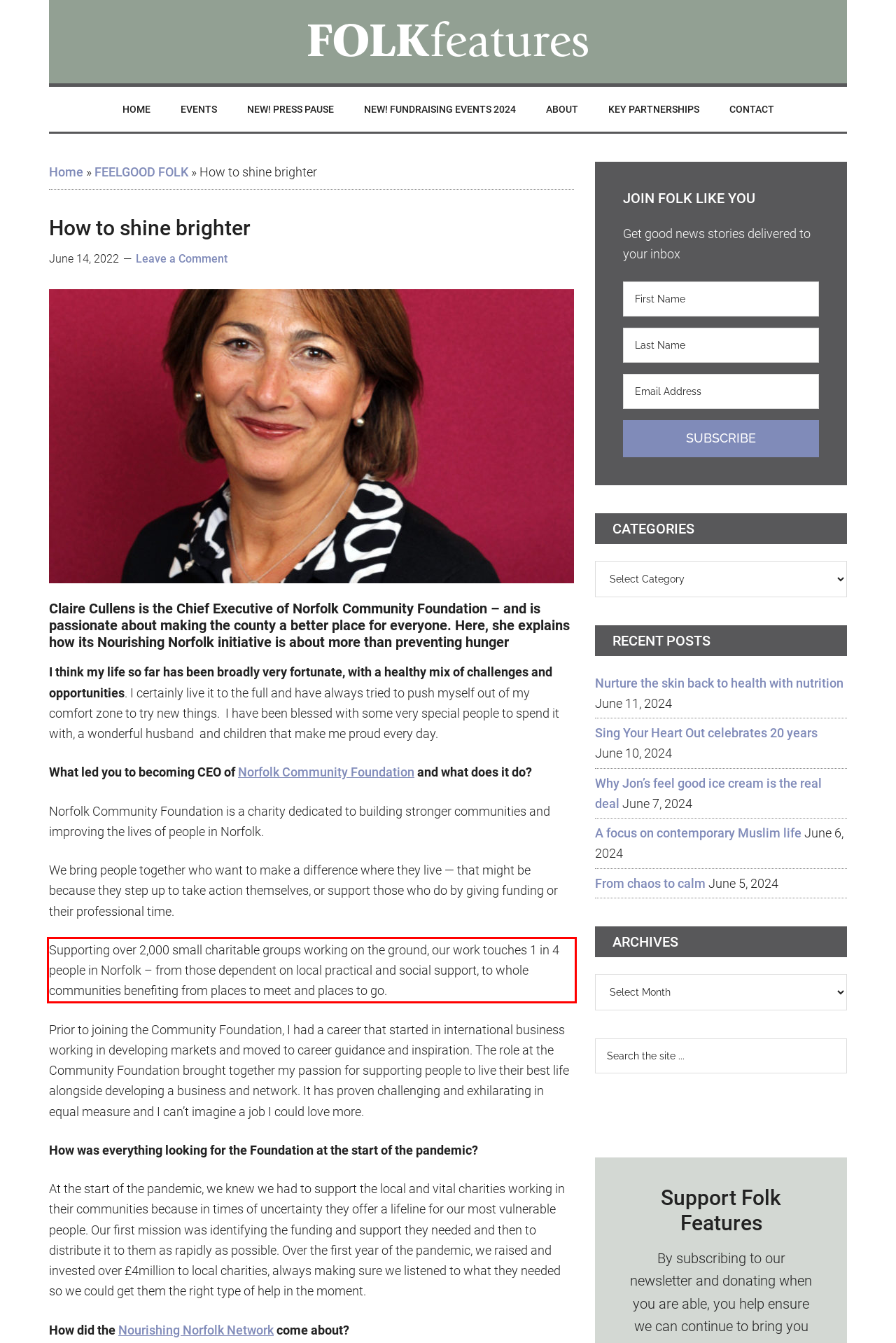Using the webpage screenshot, recognize and capture the text within the red bounding box.

Supporting over 2,000 small charitable groups working on the ground, our work touches 1 in 4 people in Norfolk – from those dependent on local practical and social support, to whole communities benefiting from places to meet and places to go.